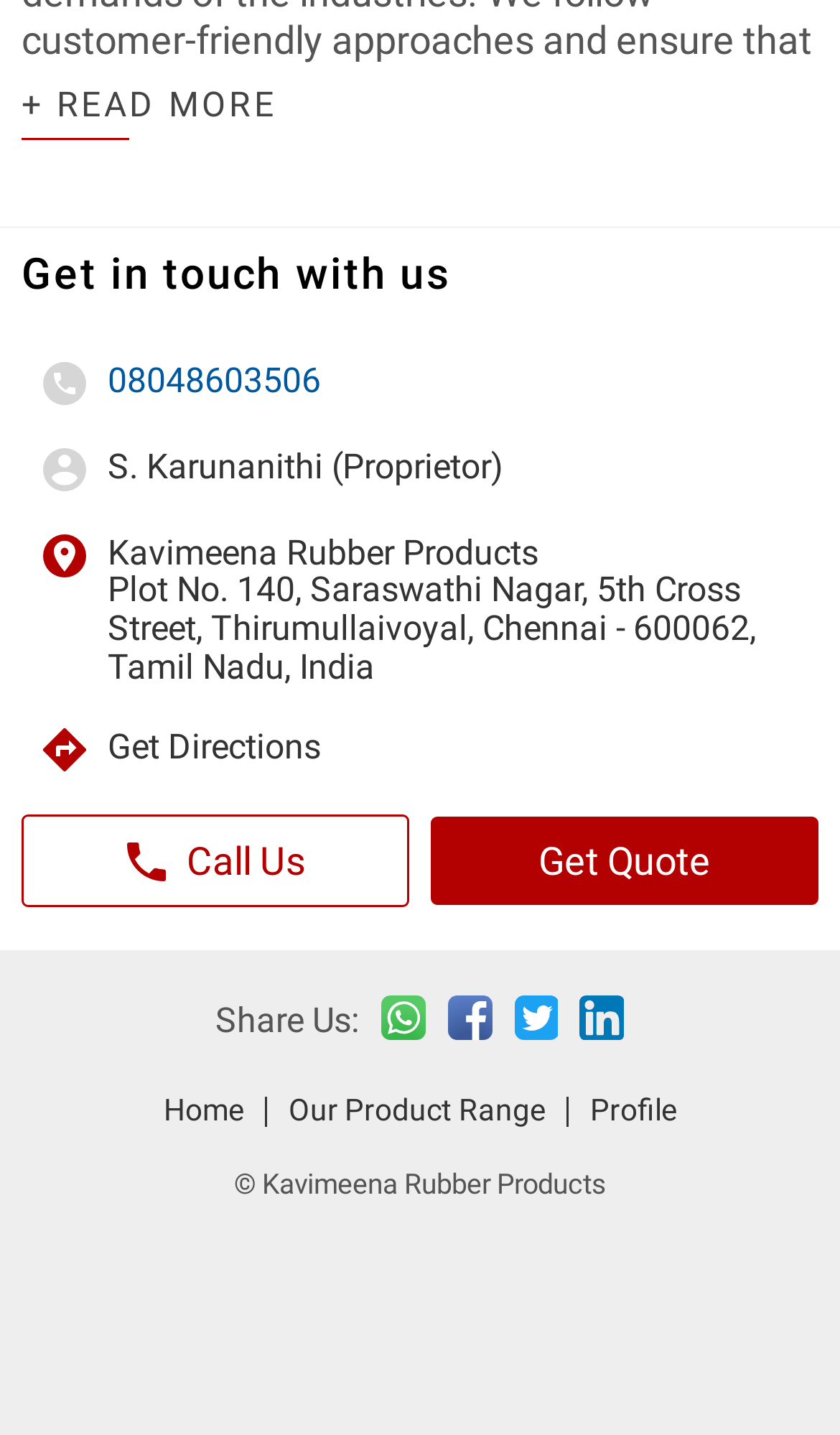Please respond in a single word or phrase: 
How many navigation links are available at the bottom?

3